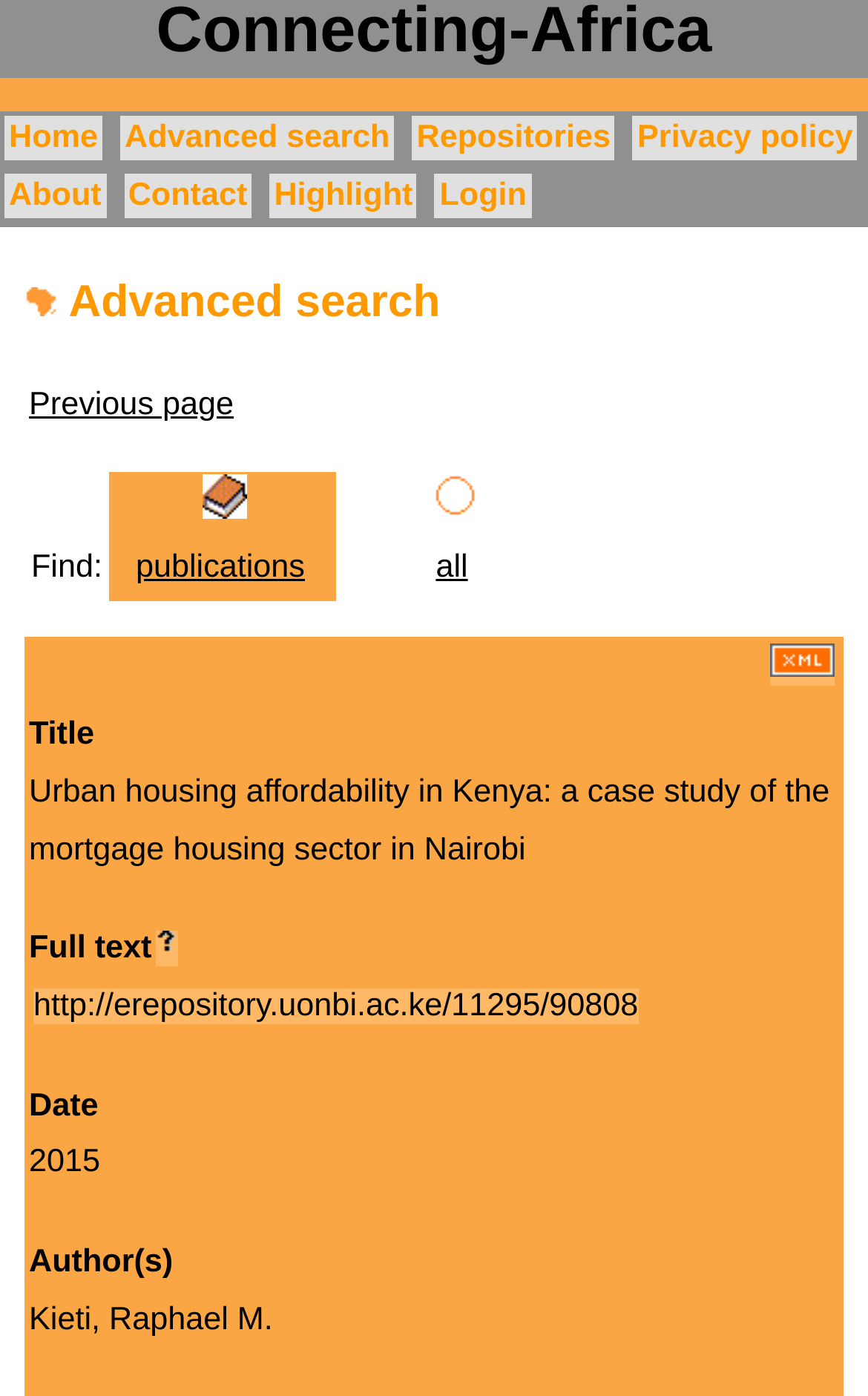Detail the various sections and features present on the webpage.

The webpage is titled "Connecting-Africa | Find publications - Search results". At the top, there are six links: "Home", "Advanced search", "Repositories", "Privacy policy", "About", and "Contact", aligned horizontally. Below these links, there are four more links: "Highlight" and "Login" on the left, and "Previous page" on the right.

The main content of the page is a table with multiple rows, taking up most of the page's real estate. The table has a header row with three columns: "Find:", "publications publications", and "all all". The "publications publications" column has a link with the same text and an image of a publication icon. The "all all" column also has a link with the same text and an image of an "all" icon.

Below the header row, there are multiple rows of search results. Each row has a title, full text, date, and author(s) information. The title is a link, and the full text has a "Help" link with a question mark icon. The date and author(s) information are displayed in a plain text format.

At the bottom of the page, there is a "Next page" link, but it is not explicitly shown in the accessibility tree.